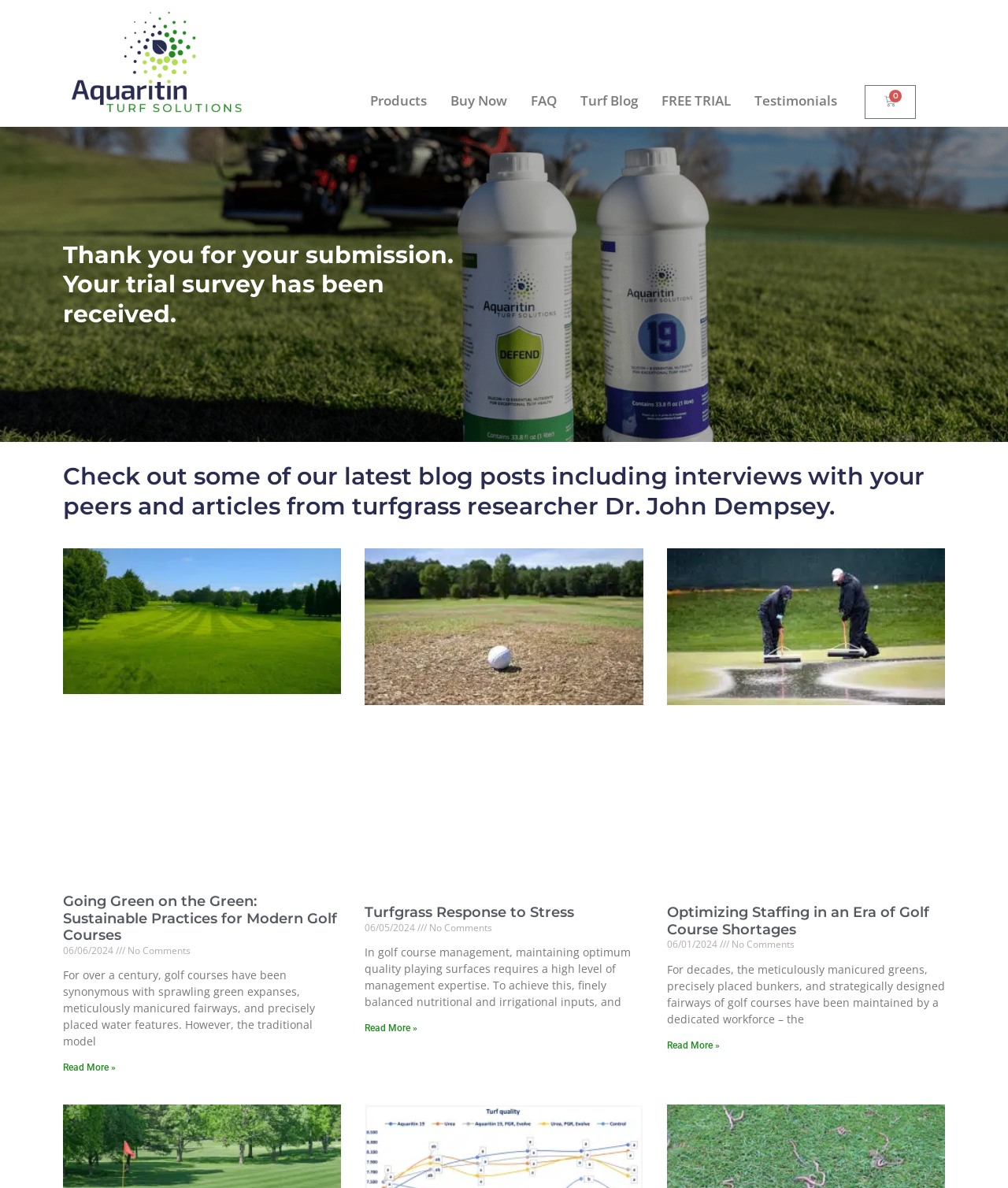How many articles are on the webpage?
From the image, respond using a single word or phrase.

3